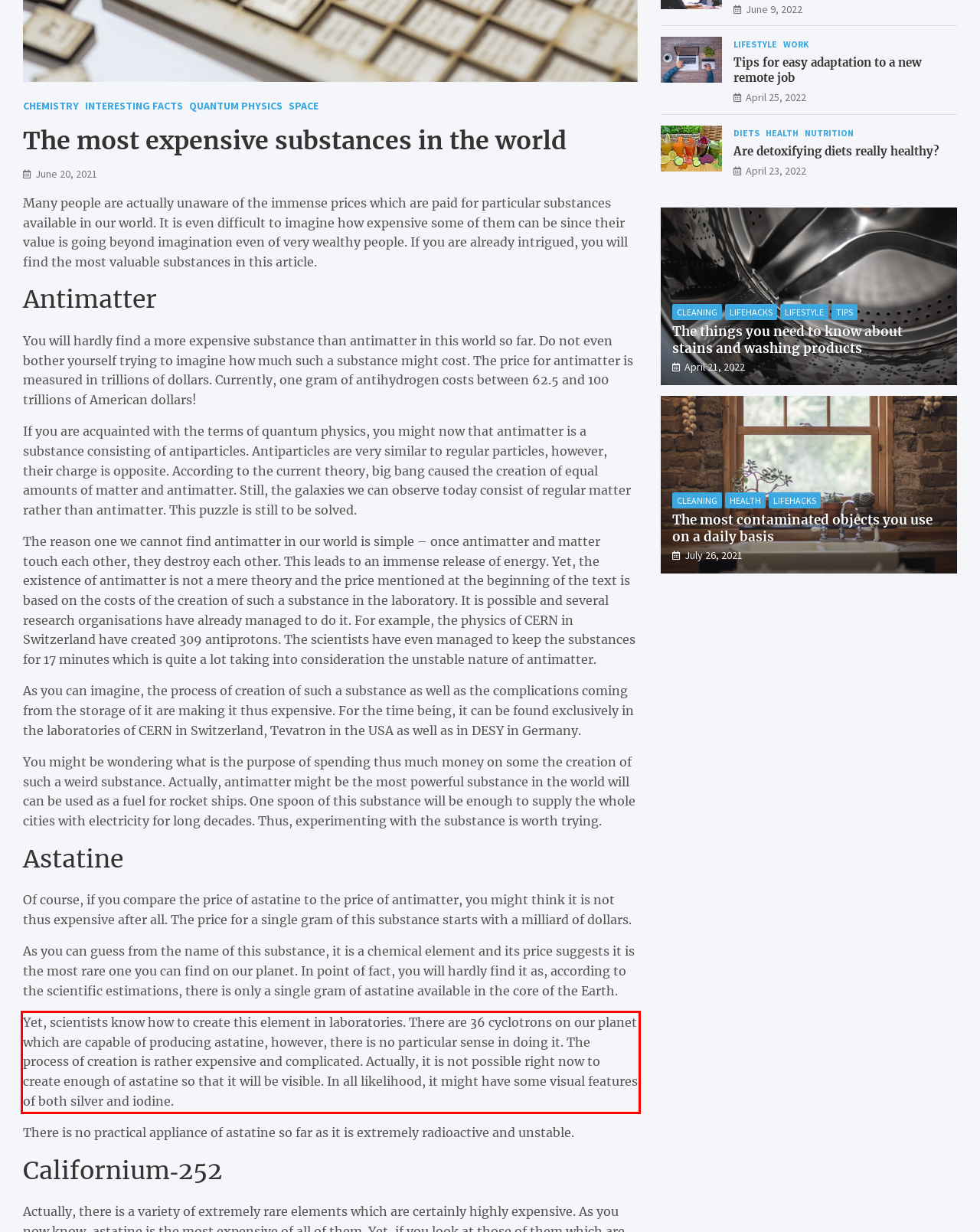You have a screenshot of a webpage where a UI element is enclosed in a red rectangle. Perform OCR to capture the text inside this red rectangle.

Yet, scientists know how to create this element in laboratories. There are 36 cyclotrons on our planet which are capable of producing astatine, however, there is no particular sense in doing it. The process of creation is rather expensive and complicated. Actually, it is not possible right now to create enough of astatine so that it will be visible. In all likelihood, it might have some visual features of both silver and iodine.